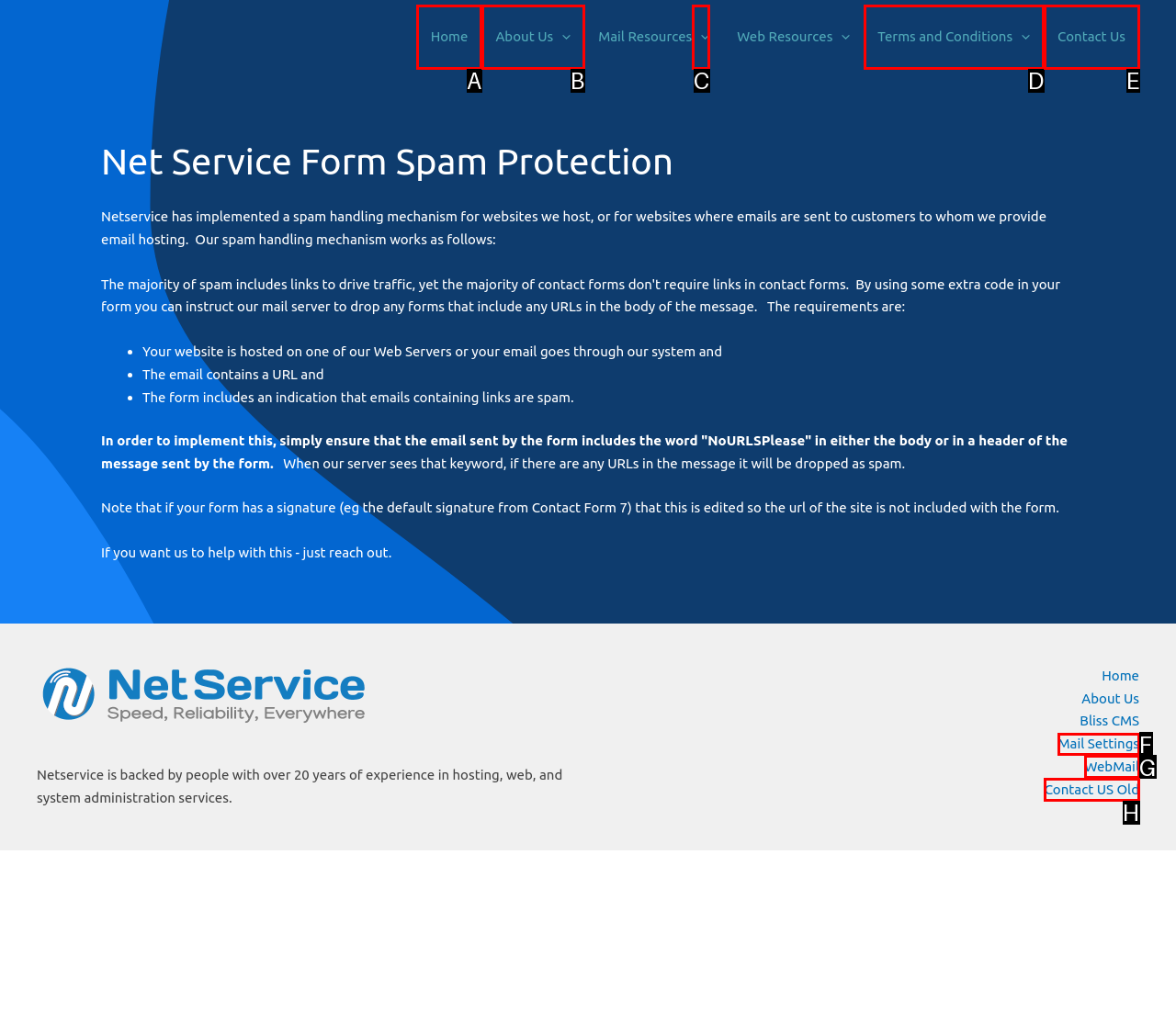Match the description to the correct option: Home
Provide the letter of the matching option directly.

A